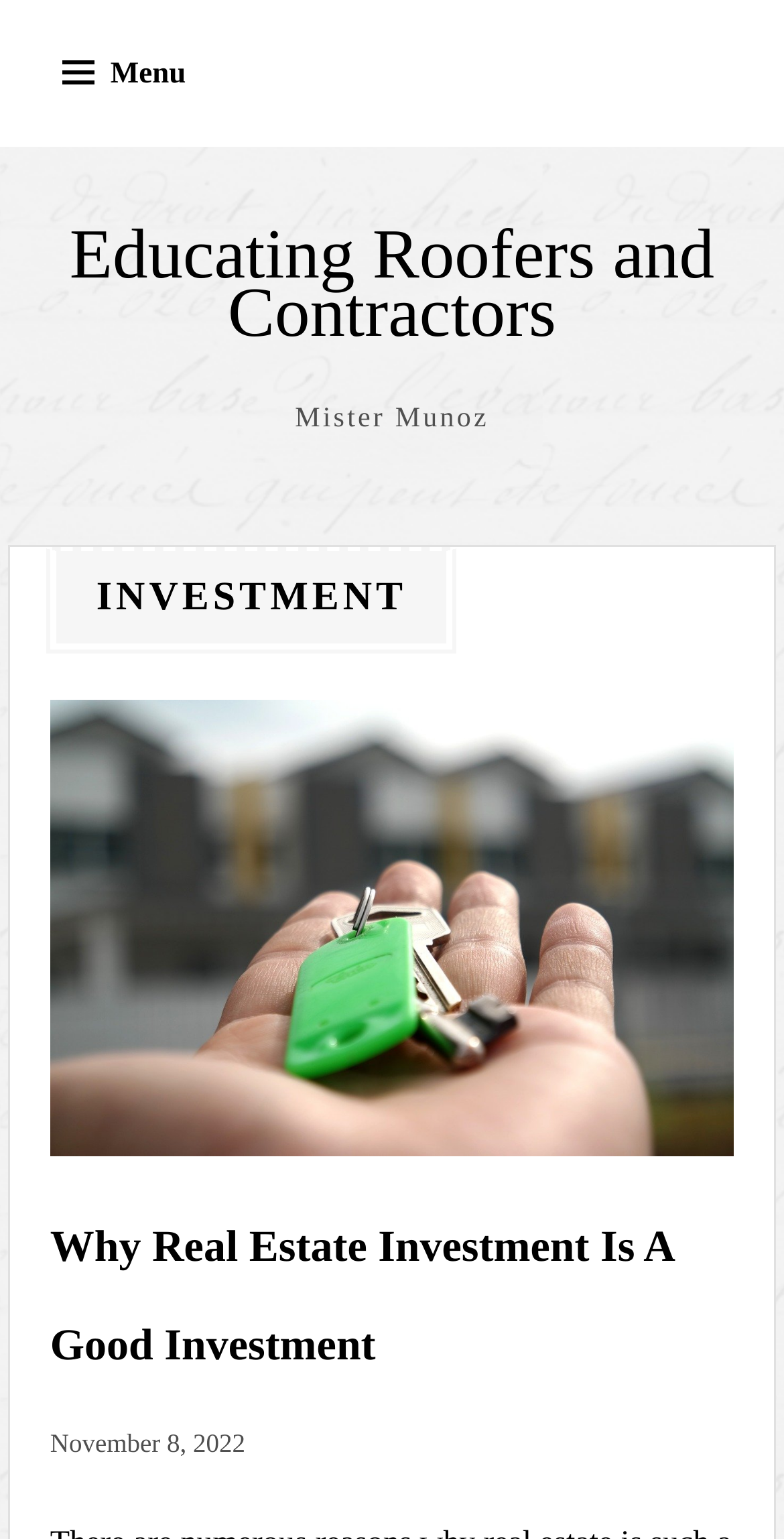How many links are there in the main heading?
Using the image, provide a concise answer in one word or a short phrase.

2